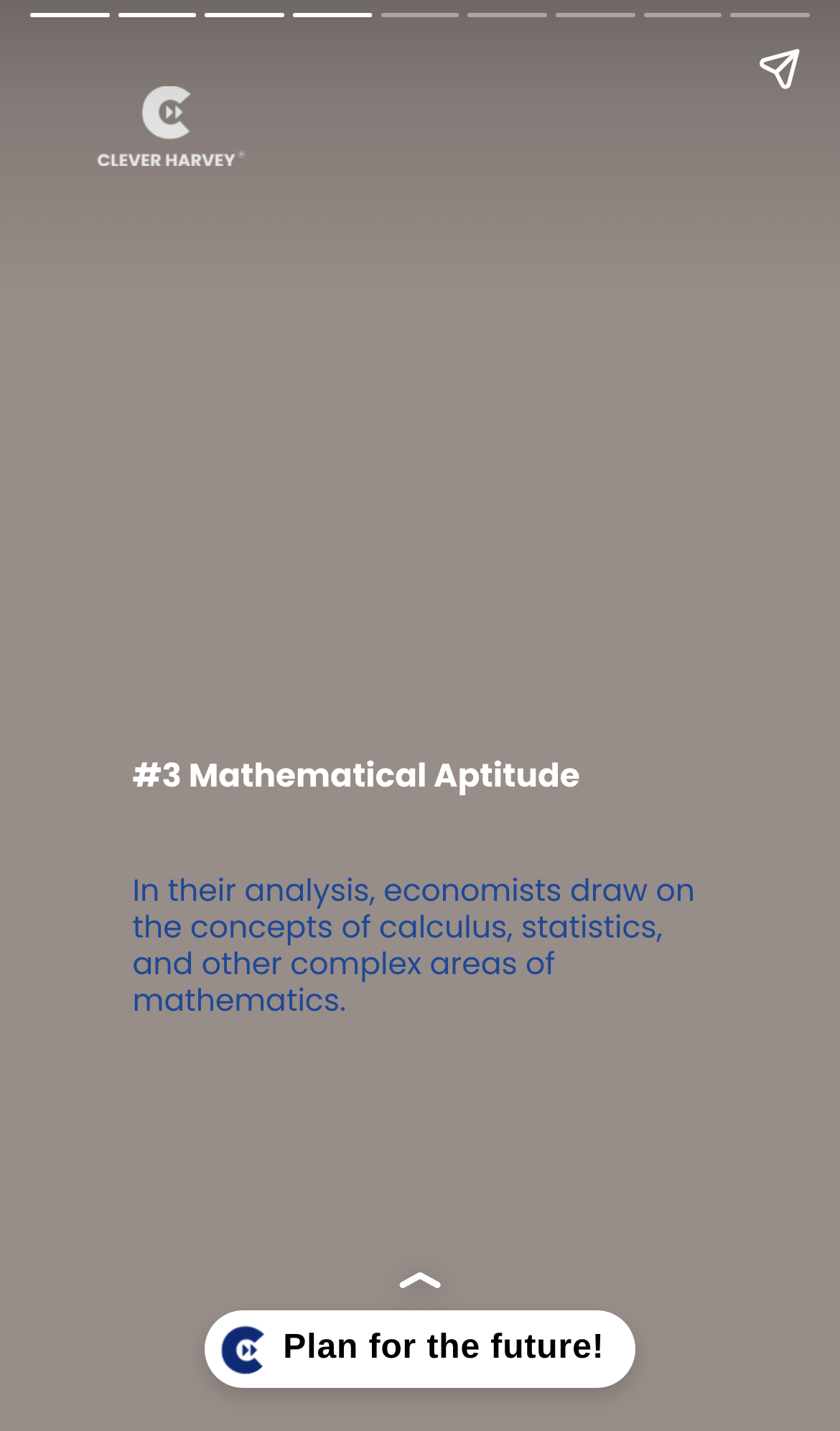From the webpage screenshot, predict the bounding box coordinates (top-left x, top-left y, bottom-right x, bottom-right y) for the UI element described here: aria-label="Previous page"

[0.0, 0.113, 0.077, 0.887]